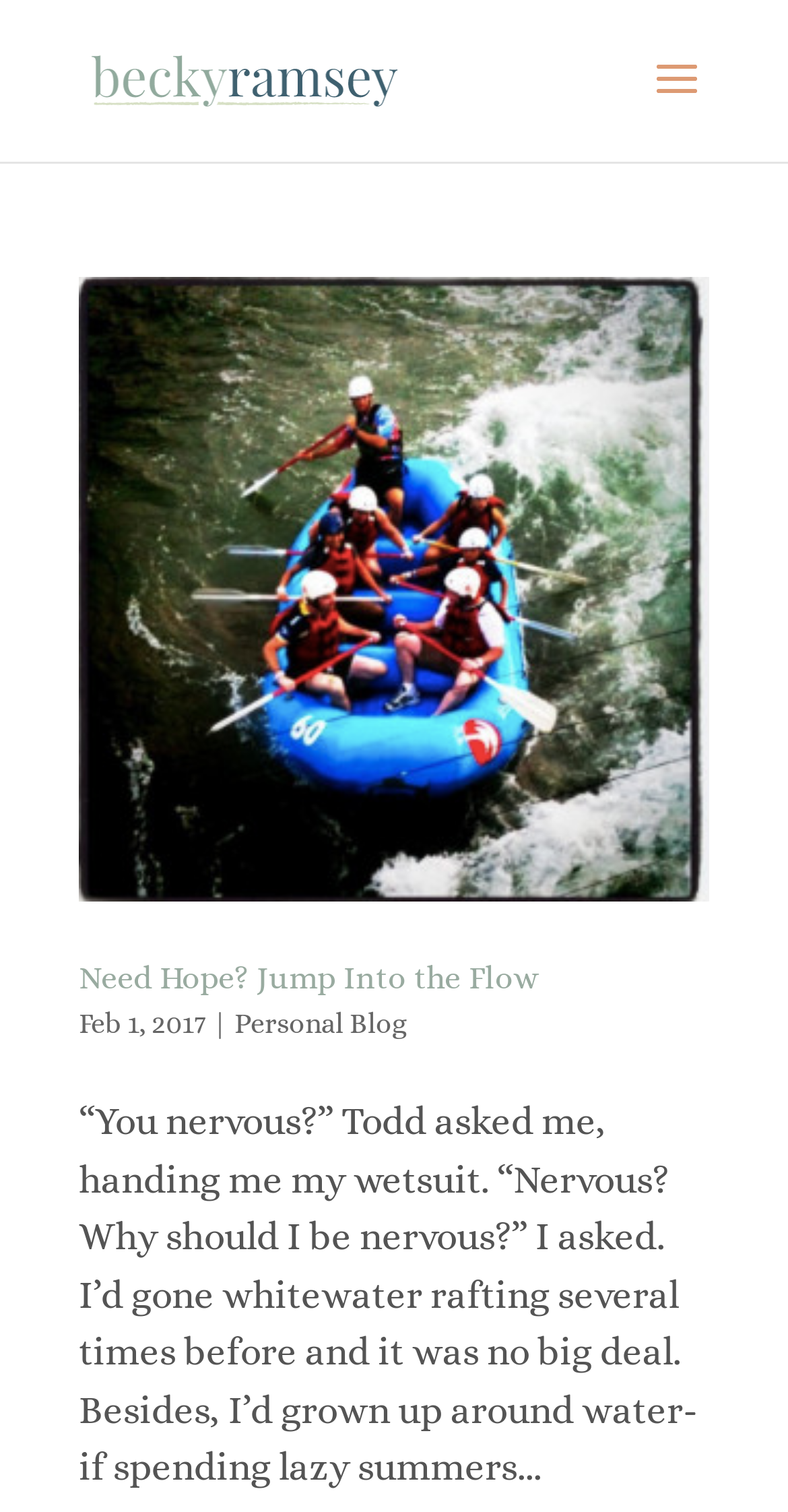Generate a thorough explanation of the webpage's elements.

The webpage is an archive of Richard Rohr's articles on beckyramsey.info. At the top left, there is a link to the website beckyramsey.info, accompanied by an image with the same name. Below this, there is a search bar that spans almost the entire width of the page.

The main content of the page is an article section that takes up most of the page's real estate. Within this section, there is a featured article titled "Need Hope? Jump Into the Flow" with a corresponding image. The article title is also a link, and there is a smaller link with the same title below it. To the right of the article title, there is a date "Feb 1, 2017" followed by a vertical line and a link to "Personal Blog".

Below the article title, there is a block of text that summarizes the article's content. The text describes a personal experience of whitewater rafting and the emotions that come with it.